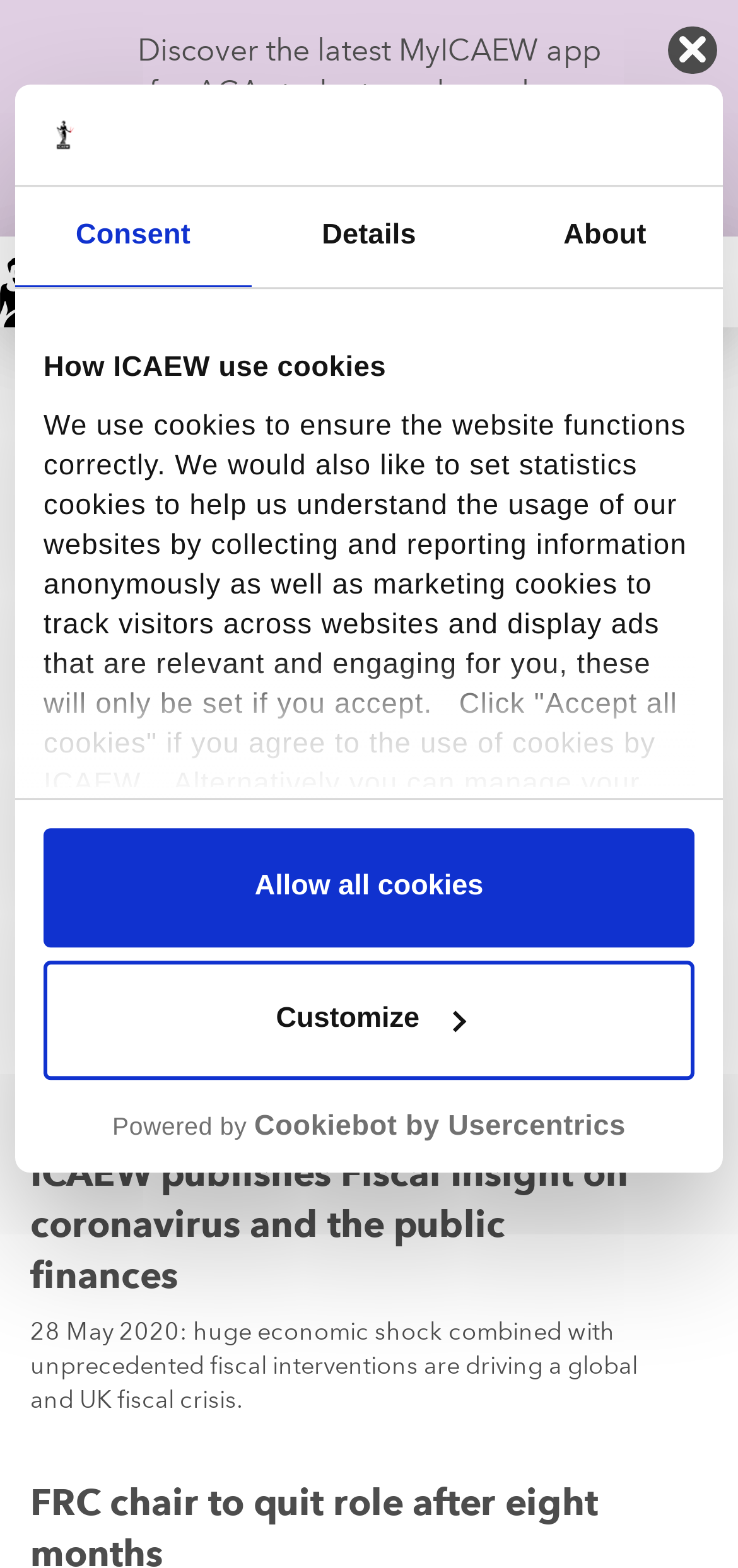Locate the bounding box coordinates of the element to click to perform the following action: 'Read the article about returning to work'. The coordinates should be given as four float values between 0 and 1, in the form of [left, top, right, bottom].

[0.041, 0.556, 0.876, 0.621]